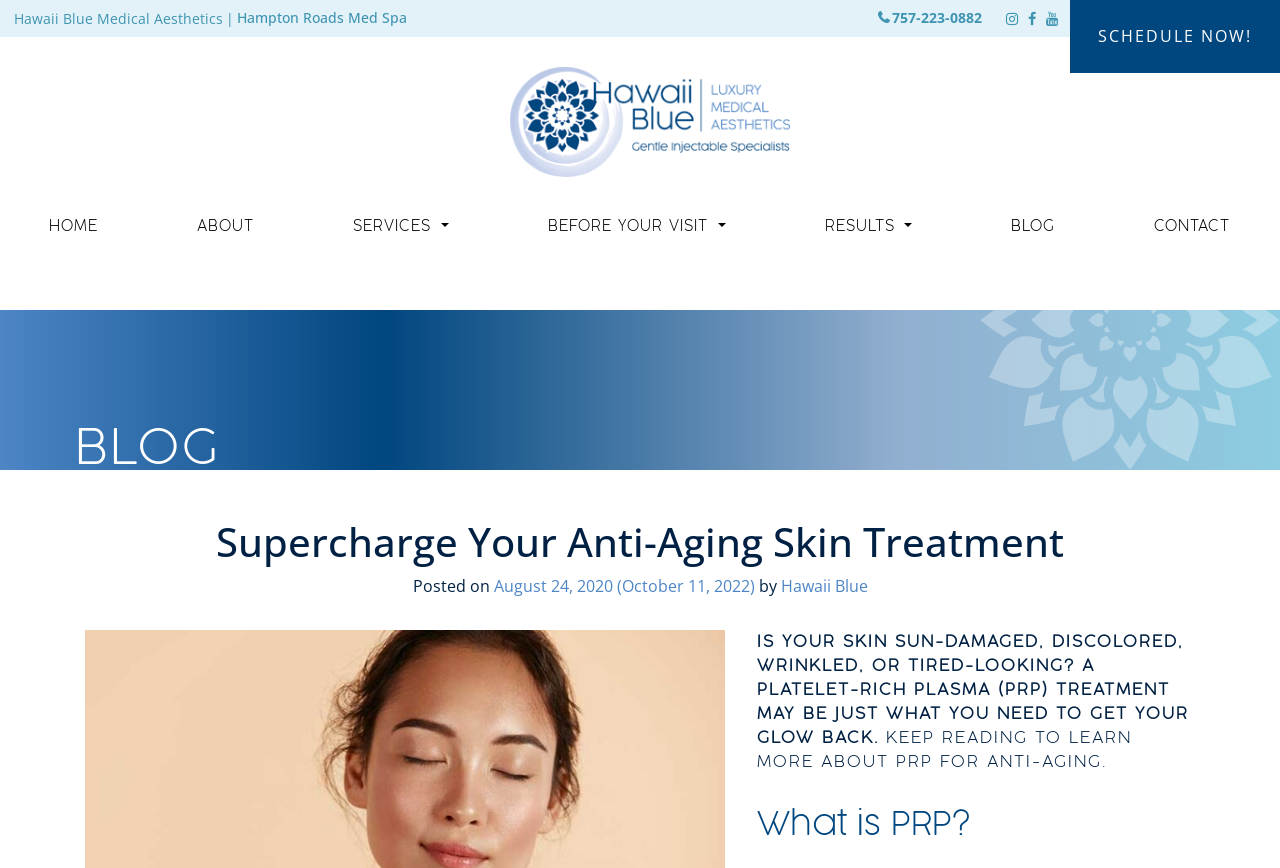Please locate the bounding box coordinates of the element that needs to be clicked to achieve the following instruction: "Click the SCHEDULE NOW! button". The coordinates should be four float numbers between 0 and 1, i.e., [left, top, right, bottom].

[0.836, 0.0, 1.0, 0.084]